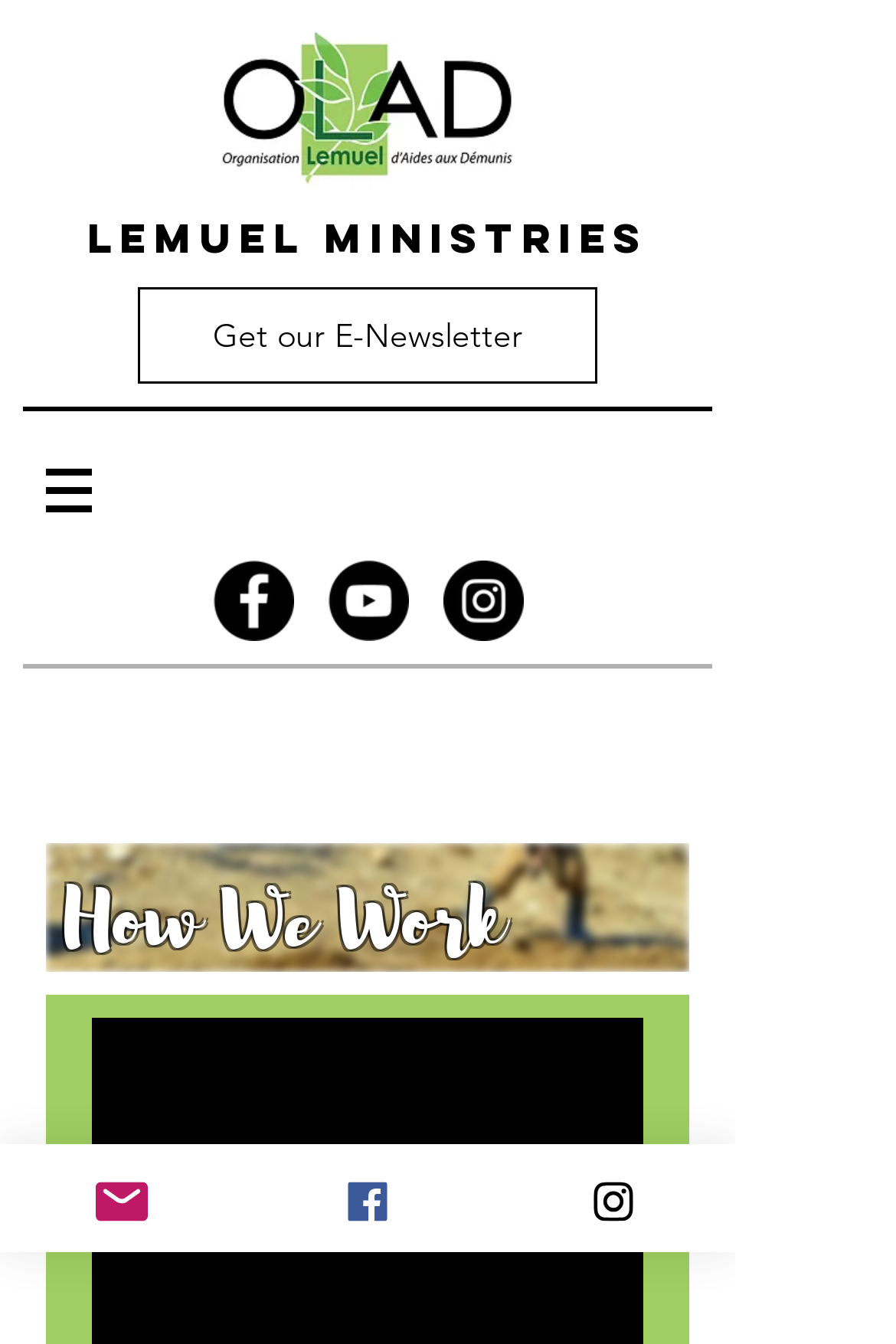What is the logo of Lemuel Ministries?
Based on the image, provide your answer in one word or phrase.

OLAD Full Logo